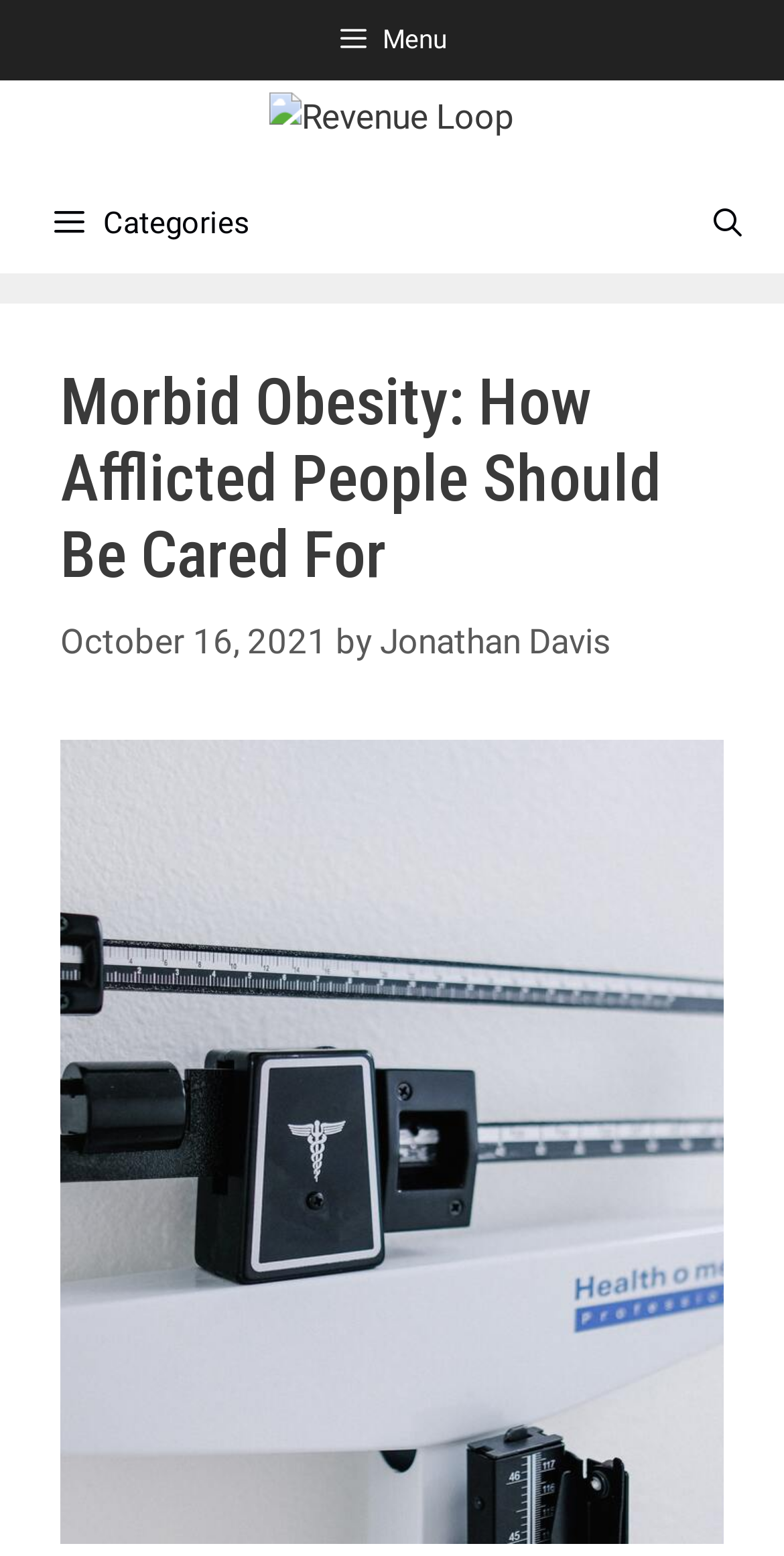What is the date of the article?
Answer with a single word or phrase, using the screenshot for reference.

October 16, 2021